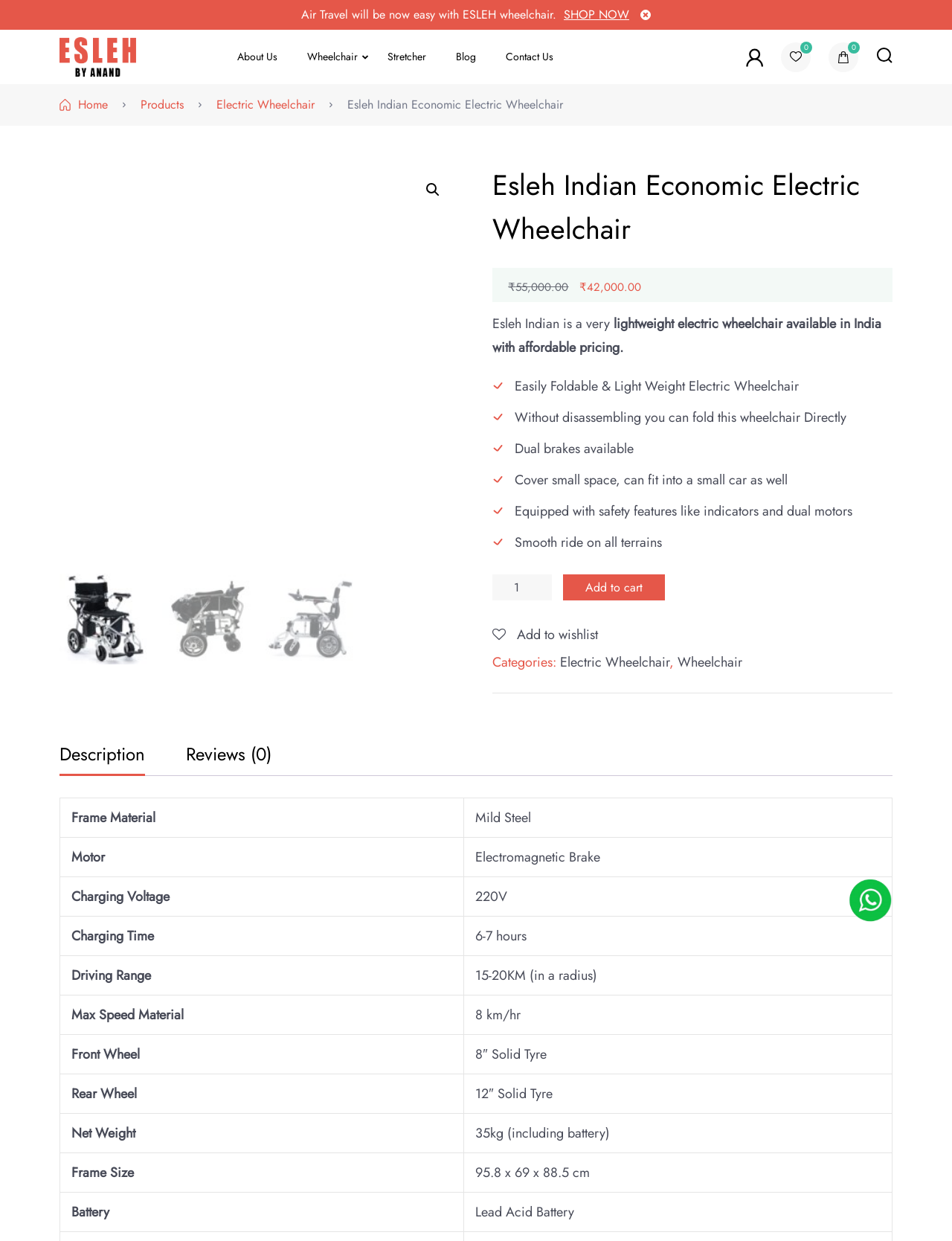Please locate the bounding box coordinates for the element that should be clicked to achieve the following instruction: "View your favourite cart". Ensure the coordinates are given as four float numbers between 0 and 1, i.e., [left, top, right, bottom].

[0.82, 0.034, 0.852, 0.058]